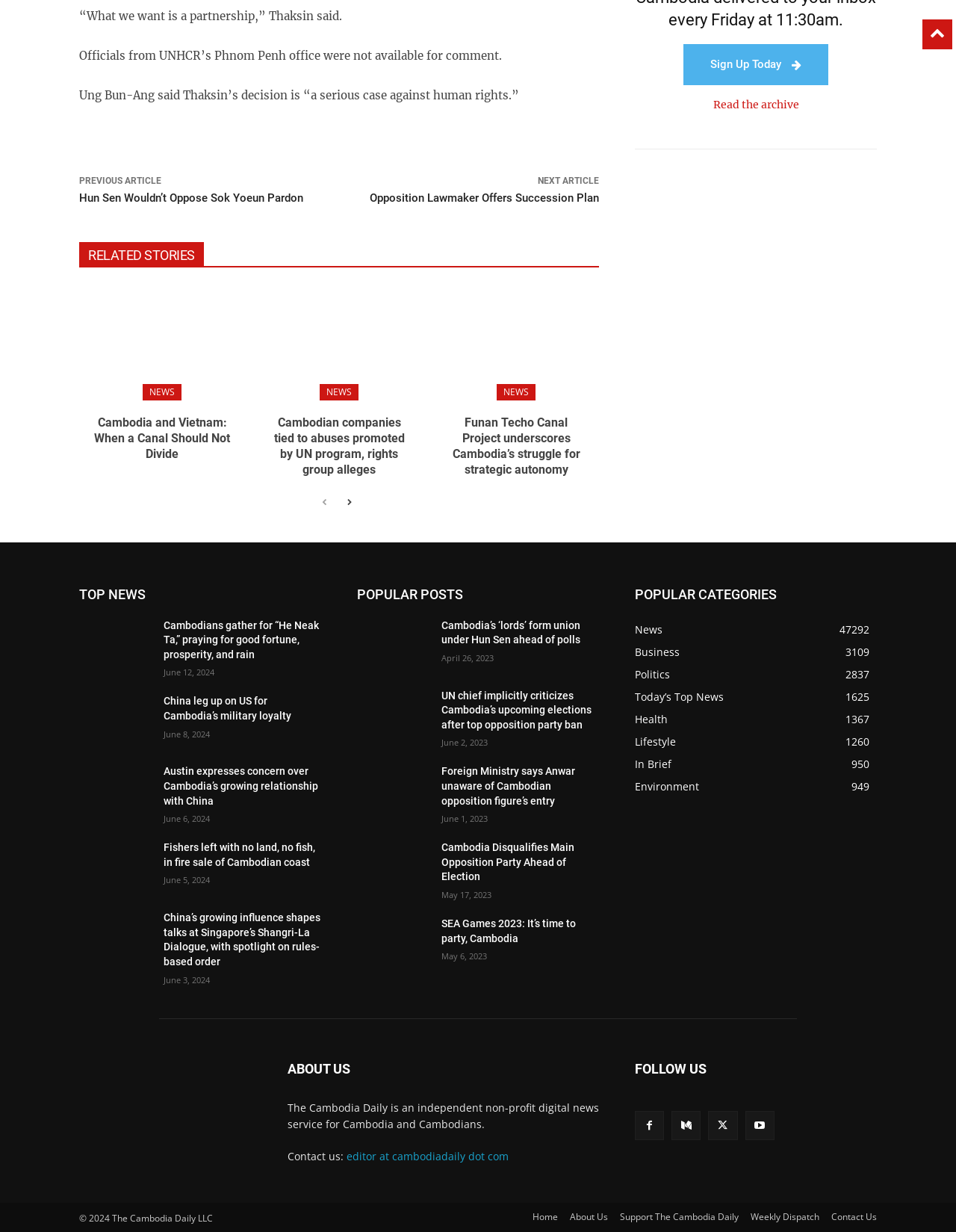Identify the bounding box coordinates of the clickable region to carry out the given instruction: "View 'Cambodia and Vietnam: When a Canal Should Not Divide'".

[0.083, 0.233, 0.256, 0.319]